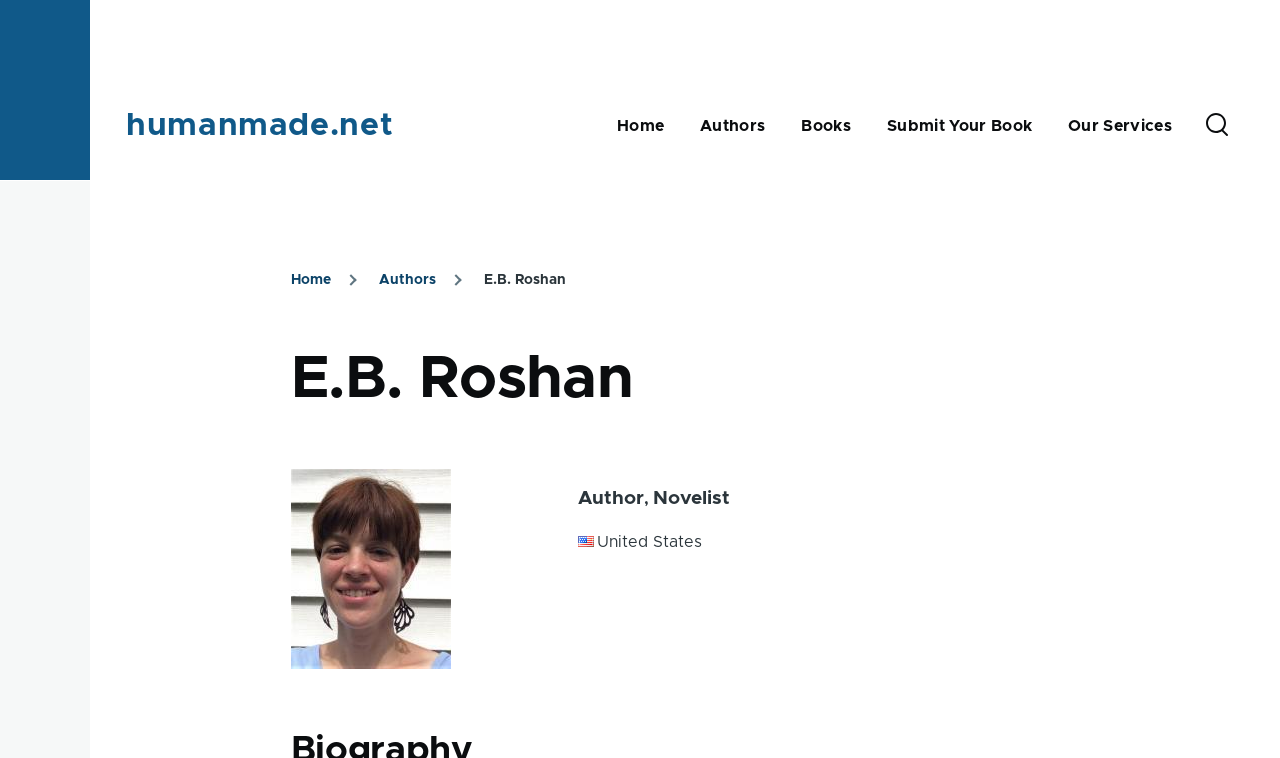Can you look at the image and give a comprehensive answer to the question:
What is the author's name?

I found the author's name by looking at the breadcrumb navigation section, where it says 'Home > Authors > E.B. Roshan'. I also saw the same name in the heading section, which says 'E.B. Roshan'.